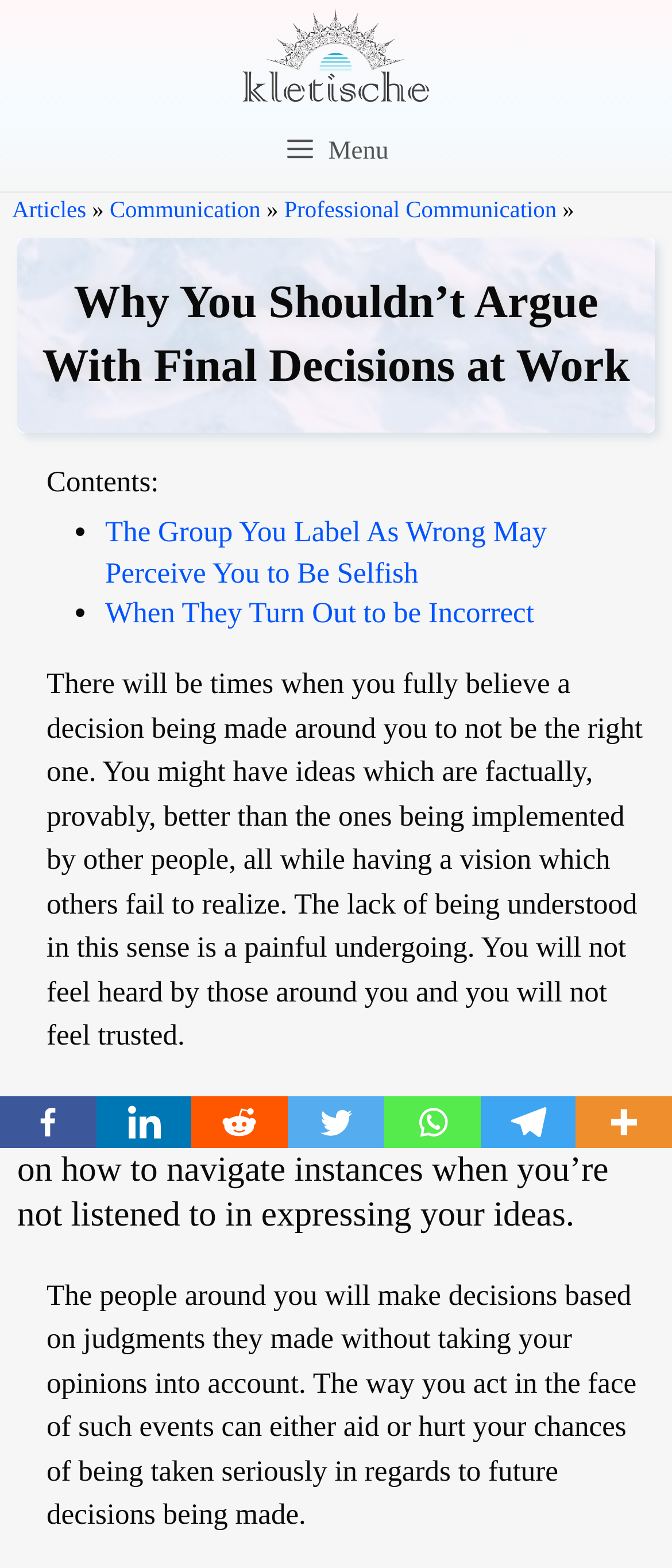Please identify the bounding box coordinates of the area that needs to be clicked to follow this instruction: "Share on Facebook".

[0.0, 0.699, 0.143, 0.732]